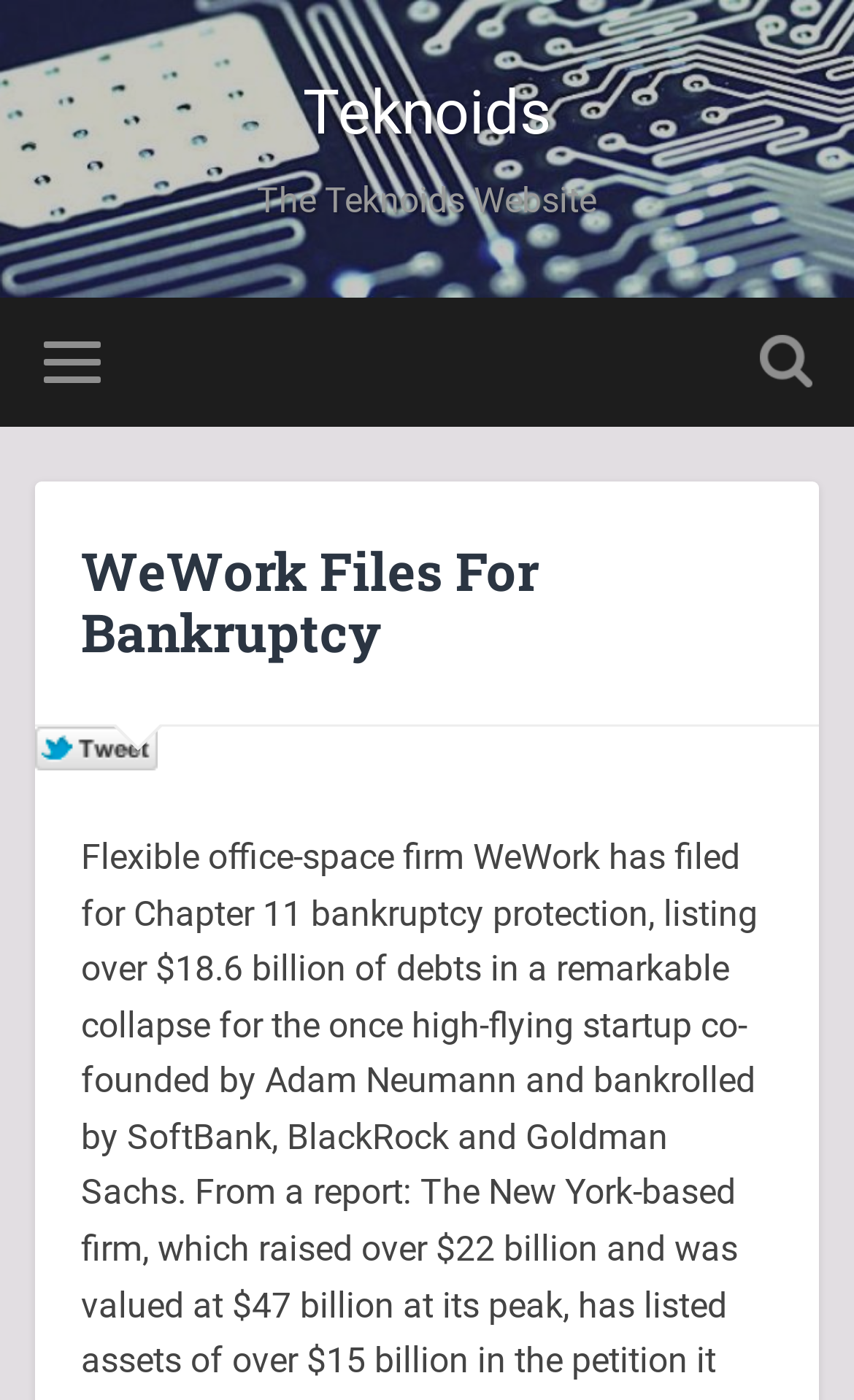Locate and provide the bounding box coordinates for the HTML element that matches this description: "Toggle search field".

[0.888, 0.212, 0.95, 0.304]